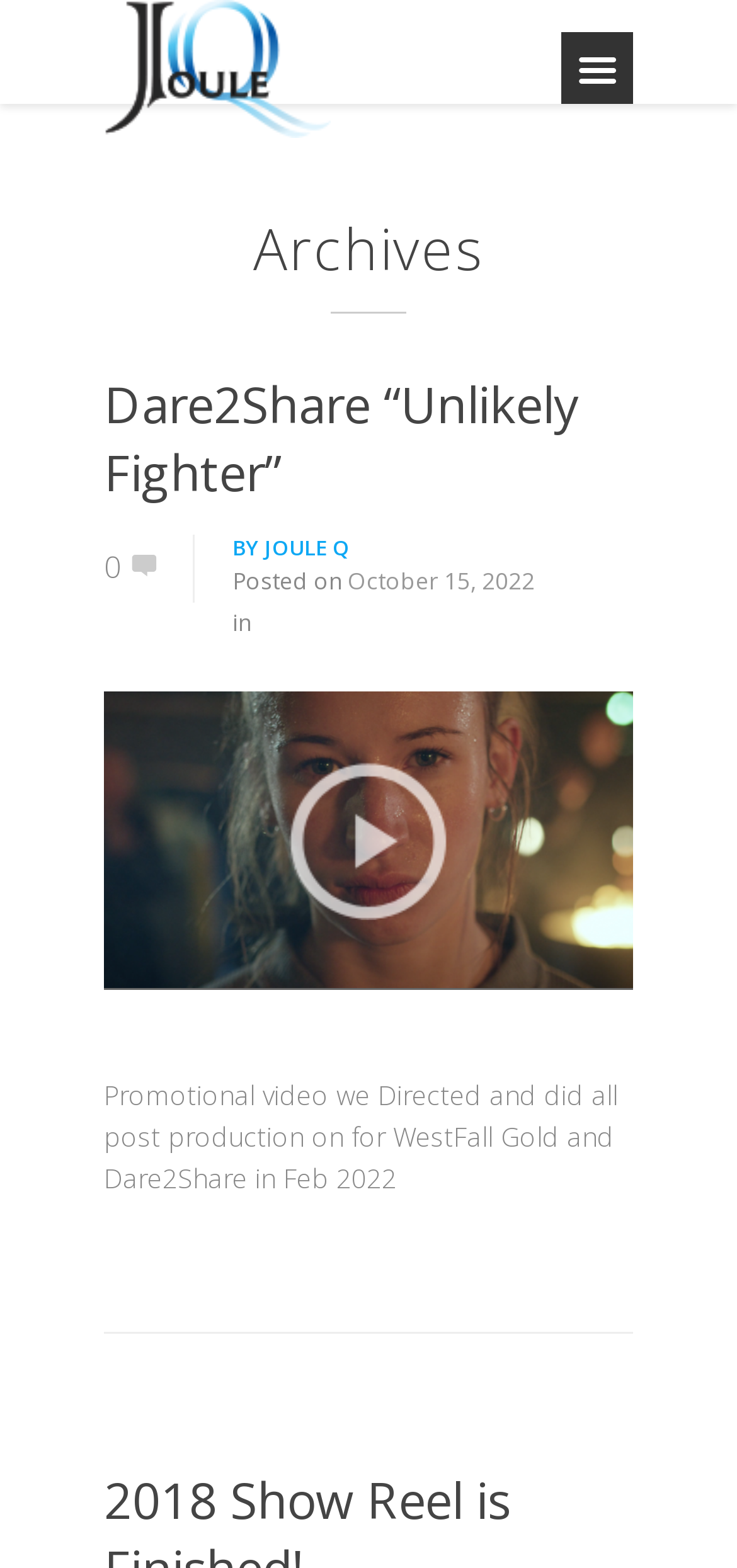Provide the bounding box coordinates of the HTML element described by the text: "0". The coordinates should be in the format [left, top, right, bottom] with values between 0 and 1.

[0.141, 0.348, 0.162, 0.375]